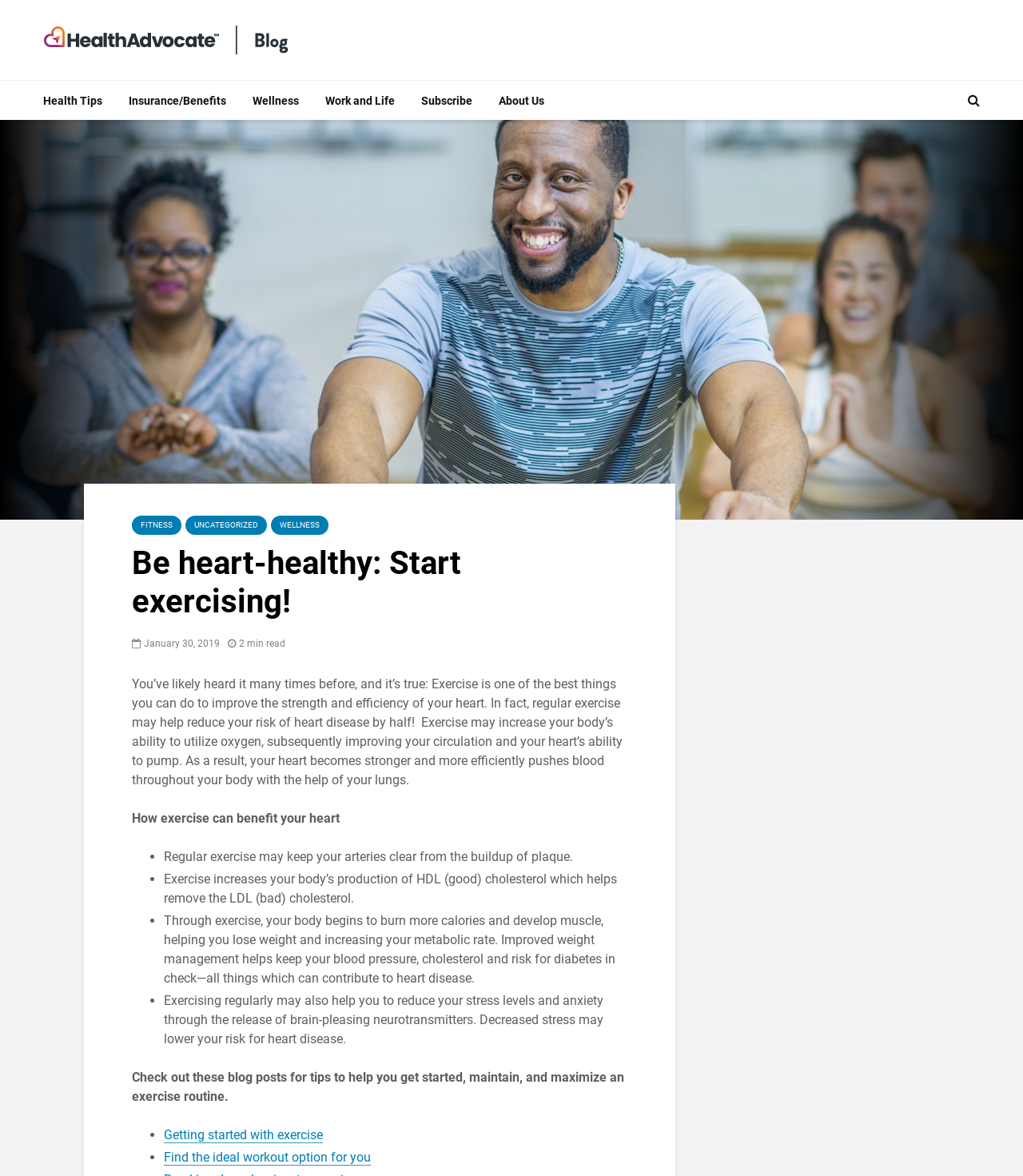Given the element description, predict the bounding box coordinates in the format (top-left x, top-left y, bottom-right x, bottom-right y), using floating point numbers between 0 and 1: Fitness

[0.129, 0.438, 0.177, 0.455]